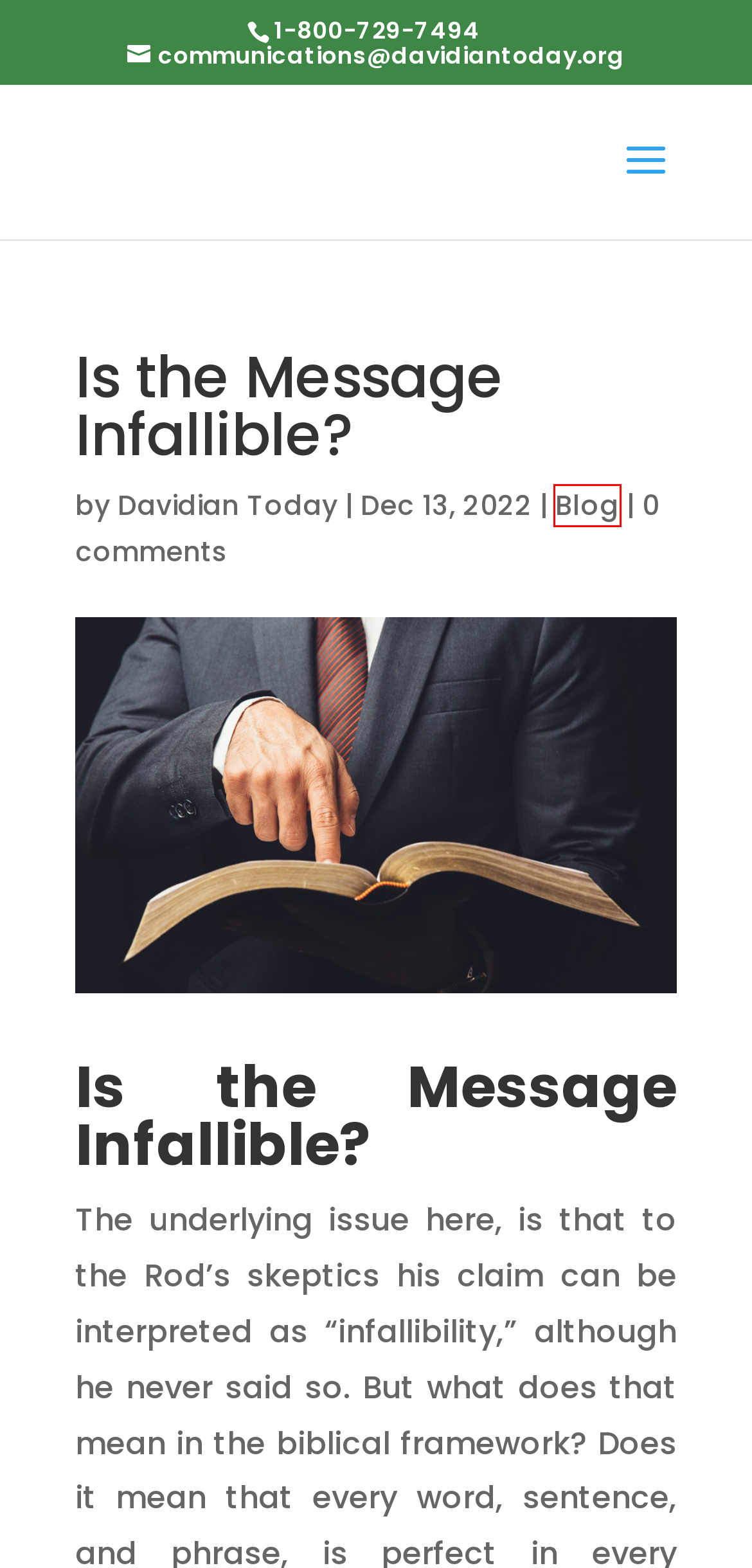You are presented with a screenshot of a webpage with a red bounding box. Select the webpage description that most closely matches the new webpage after clicking the element inside the red bounding box. The options are:
A. Making False Predictions | GADSDA
B. Who Actually Is the 666, The Pope or United States? | GADSDA
C. Victor Houteff ’s Marriage | GADSDA
D. Does the Shepherd’s Rod Advocate Another Denomination? | GADSDA
E. Davidian Today | GADSDA
F. Did Enoch know About the Flood? | GADSDA
G. Blog | GADSDA
H. Where is the Storehouse? | GADSDA

G